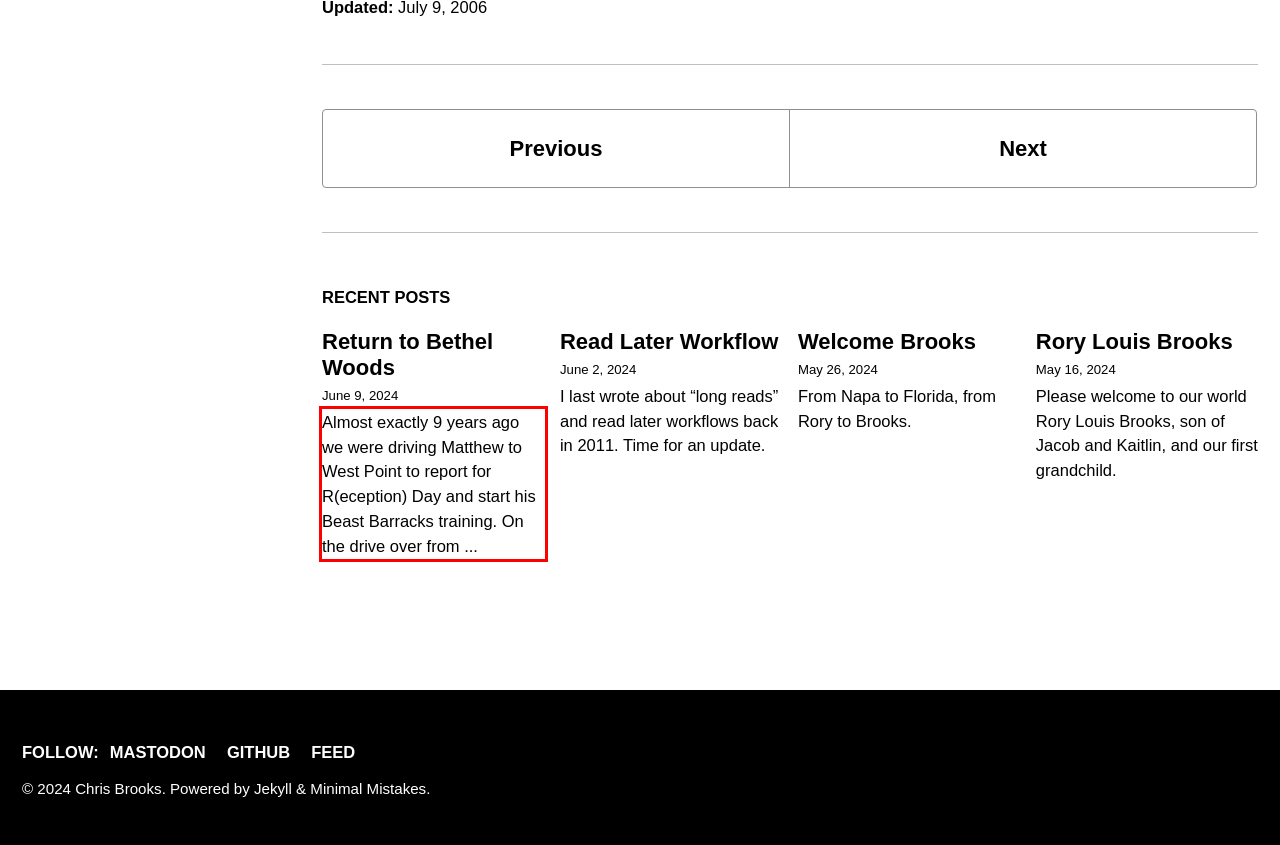Given the screenshot of the webpage, identify the red bounding box, and recognize the text content inside that red bounding box.

Almost exactly 9 years ago we were driving Matthew to West Point to report for R(eception) Day and start his Beast Barracks training. On the drive over from ...